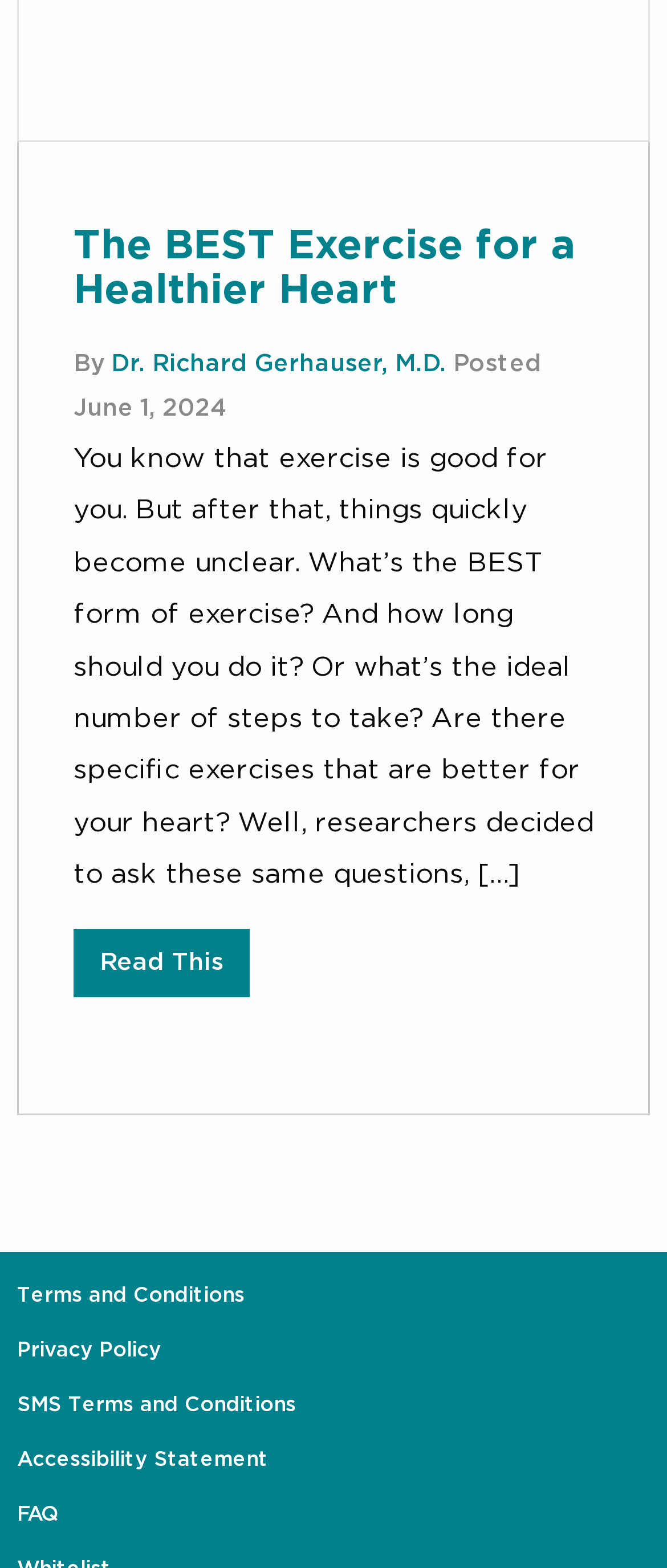What is the purpose of the 'Read This' link?
Using the information from the image, answer the question thoroughly.

I inferred the purpose of the 'Read This' link by its location and context. It is placed after a brief introduction to the article, suggesting that it leads to the full article.